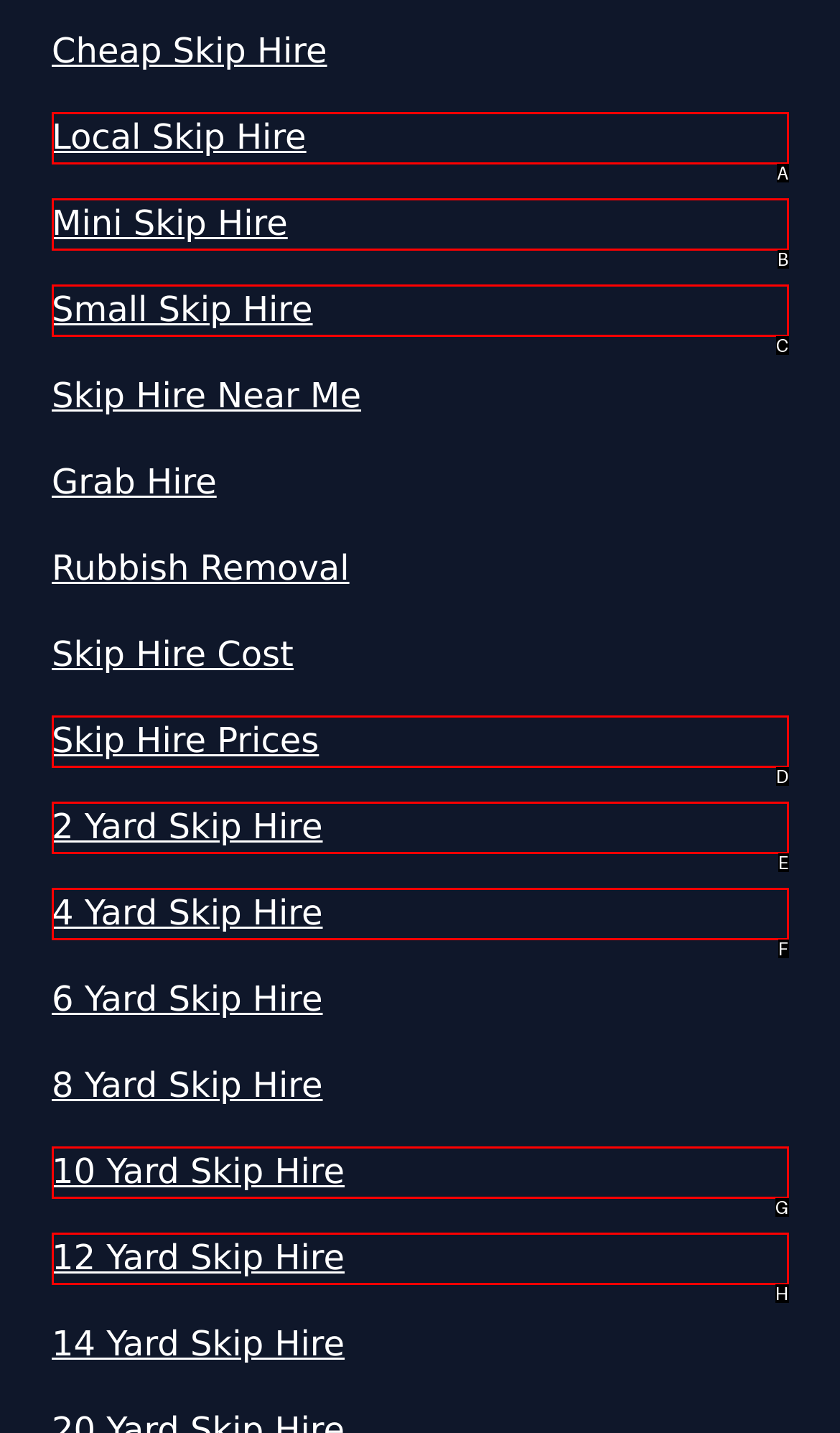Pick the HTML element that corresponds to the description: Skip Hire Prices
Answer with the letter of the correct option from the given choices directly.

D